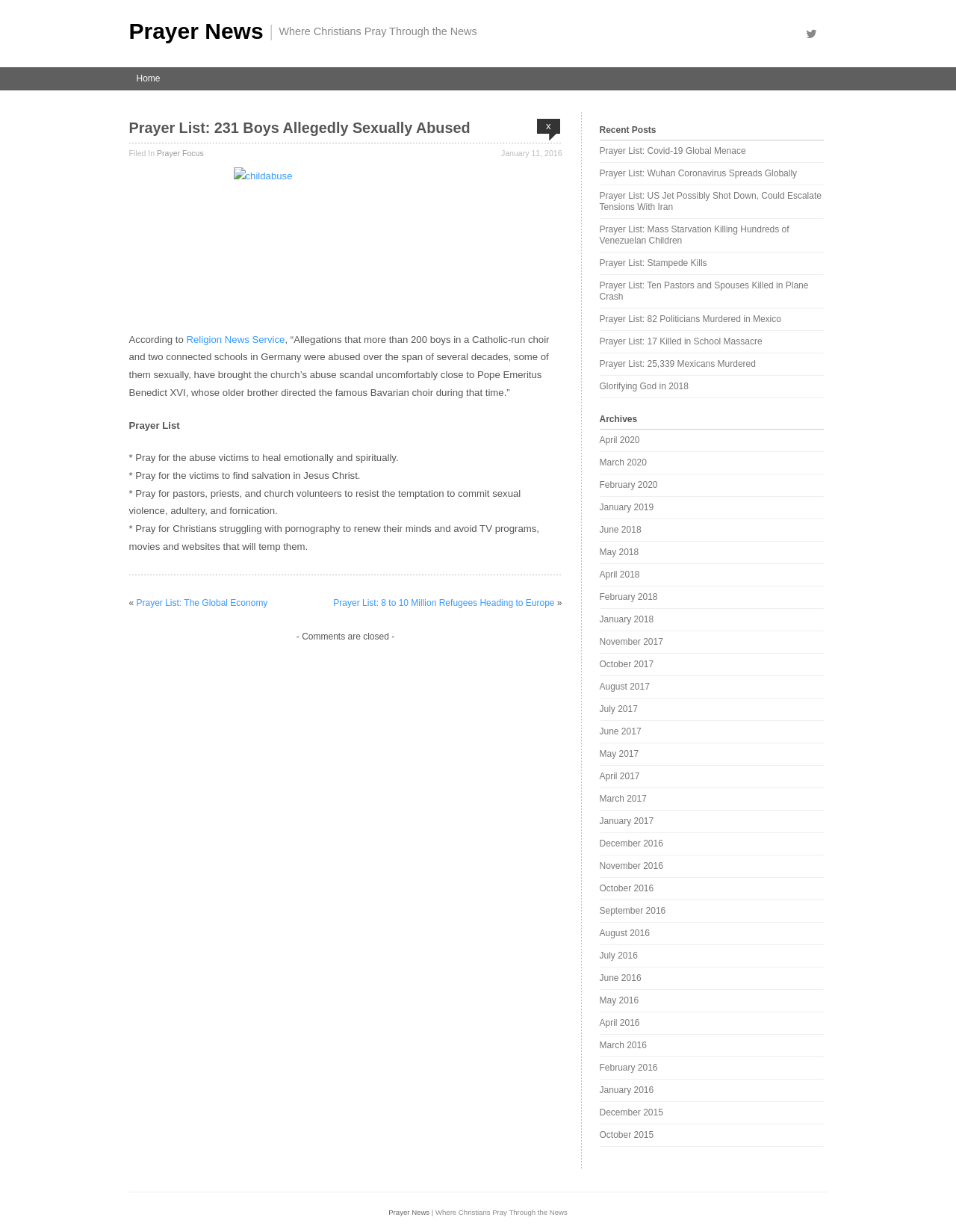Are there other prayer lists available on the website?
Provide a detailed and extensive answer to the question.

The presence of other prayer lists can be inferred from the links 'Prayer List: The Global Economy', 'Prayer List: 8 to 10 Million Refugees Heading to Europe', etc. which are located at the bottom of the webpage, suggesting that there are other prayer lists available on the website.